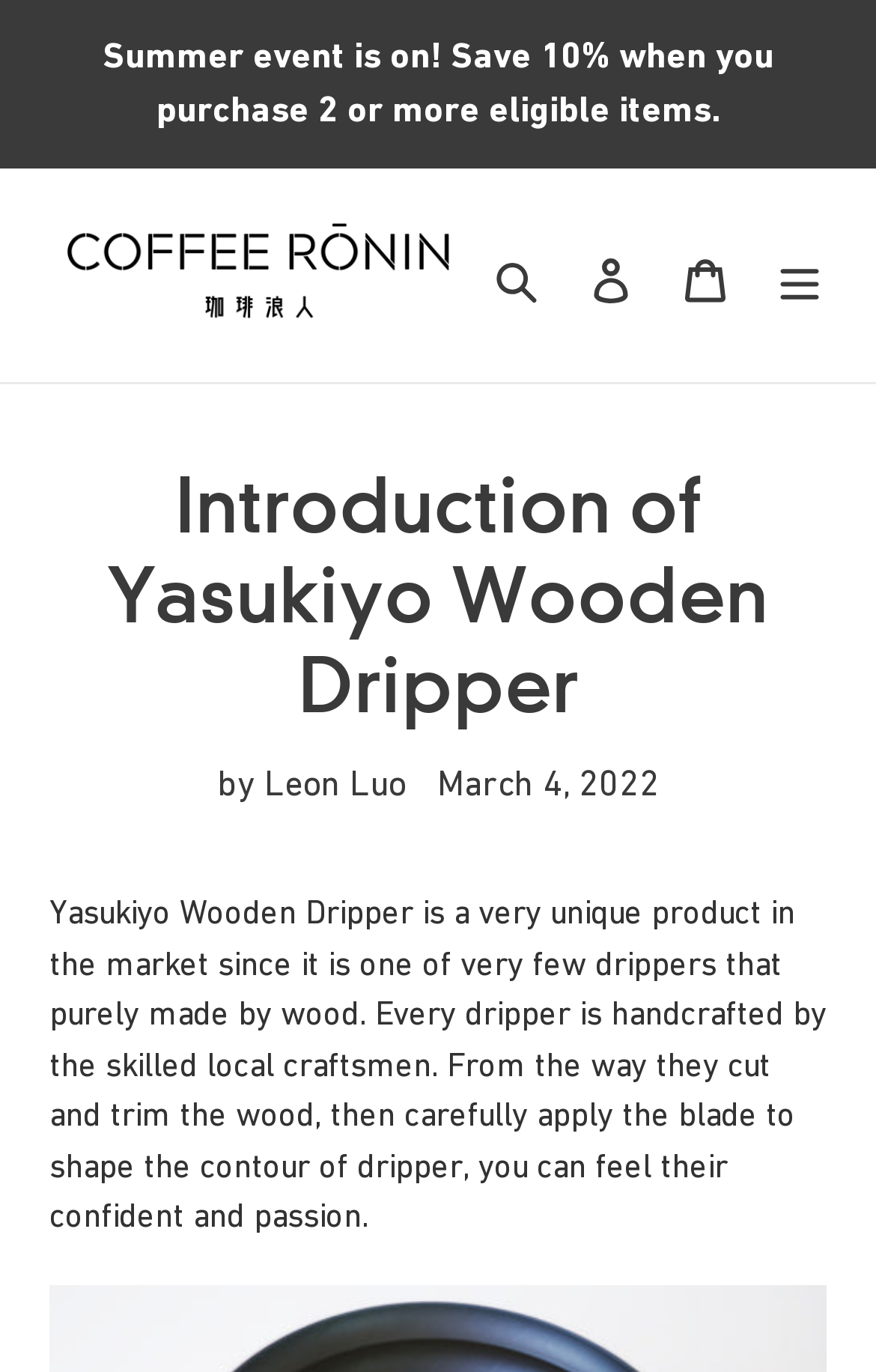How many items do you need to purchase to get a 10% discount?
Provide a thorough and detailed answer to the question.

According to the announcement link at the top of the webpage, a summer event is on, and users can save 10% when they purchase 2 or more eligible items.